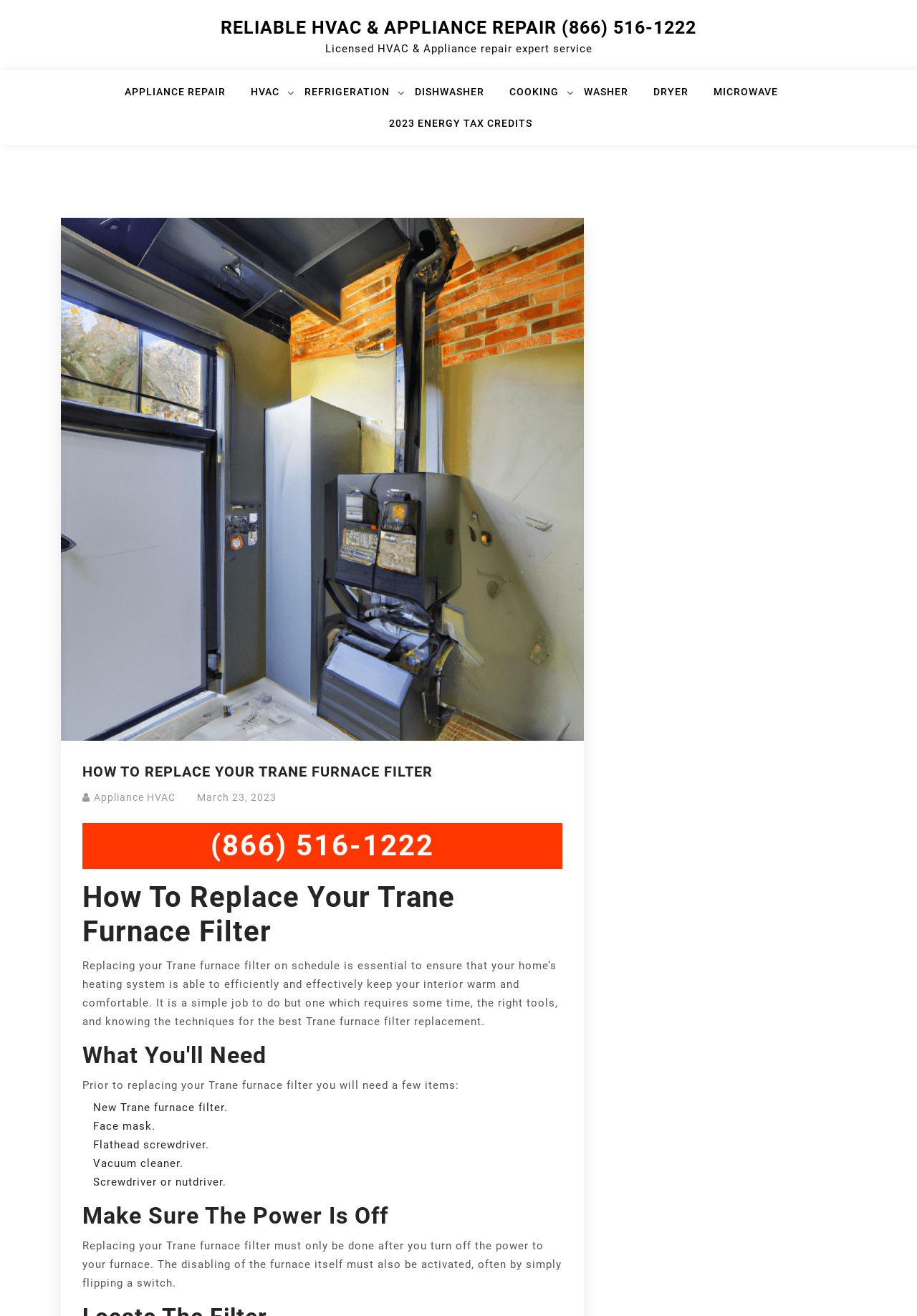Answer this question in one word or a short phrase: What is the benefit of replacing Trane furnace filter?

Efficient heating